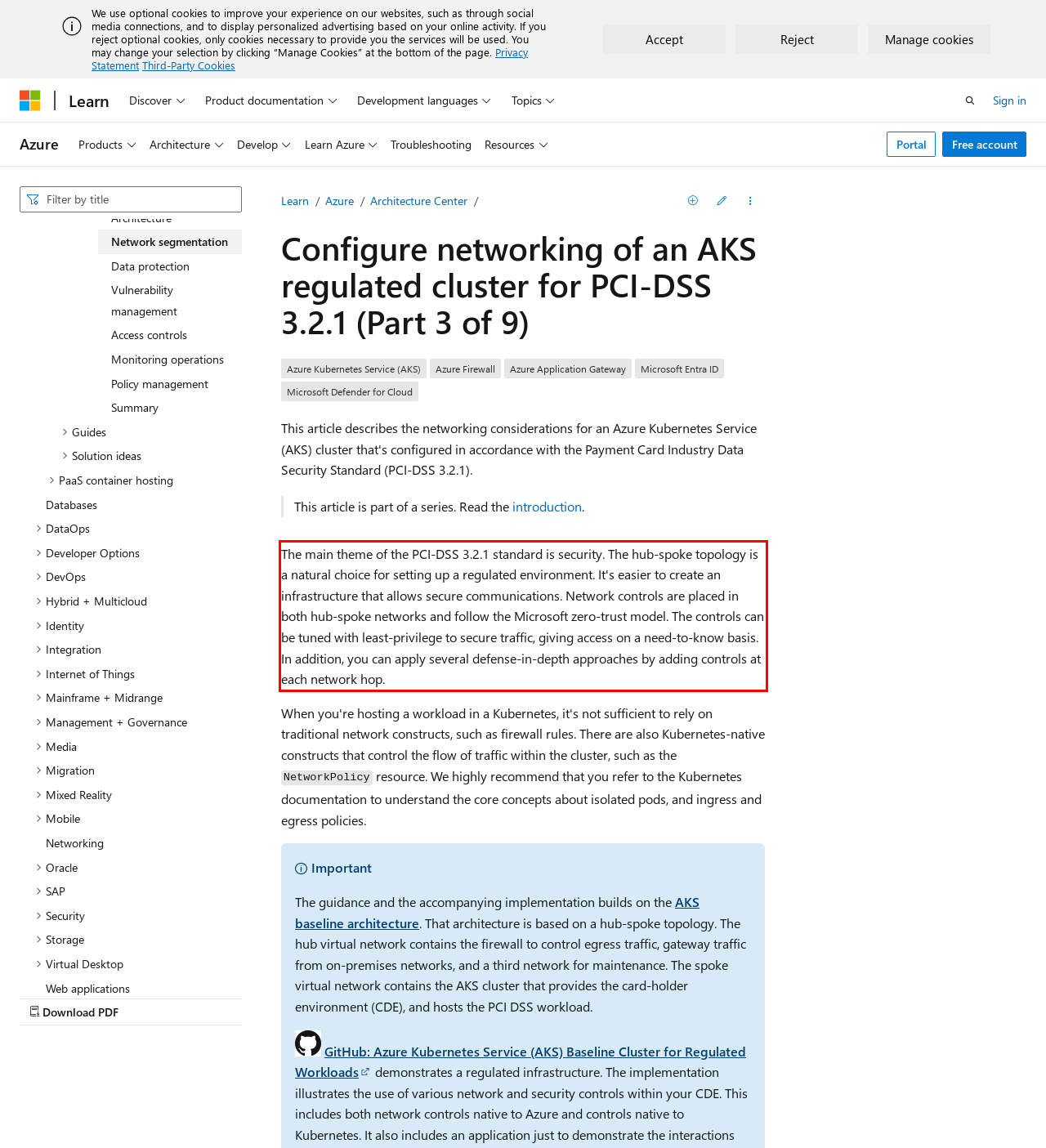You are given a webpage screenshot with a red bounding box around a UI element. Extract and generate the text inside this red bounding box.

The main theme of the PCI-DSS 3.2.1 standard is security. The hub-spoke topology is a natural choice for setting up a regulated environment. It's easier to create an infrastructure that allows secure communications. Network controls are placed in both hub-spoke networks and follow the Microsoft zero-trust model. The controls can be tuned with least-privilege to secure traffic, giving access on a need-to-know basis. In addition, you can apply several defense-in-depth approaches by adding controls at each network hop.